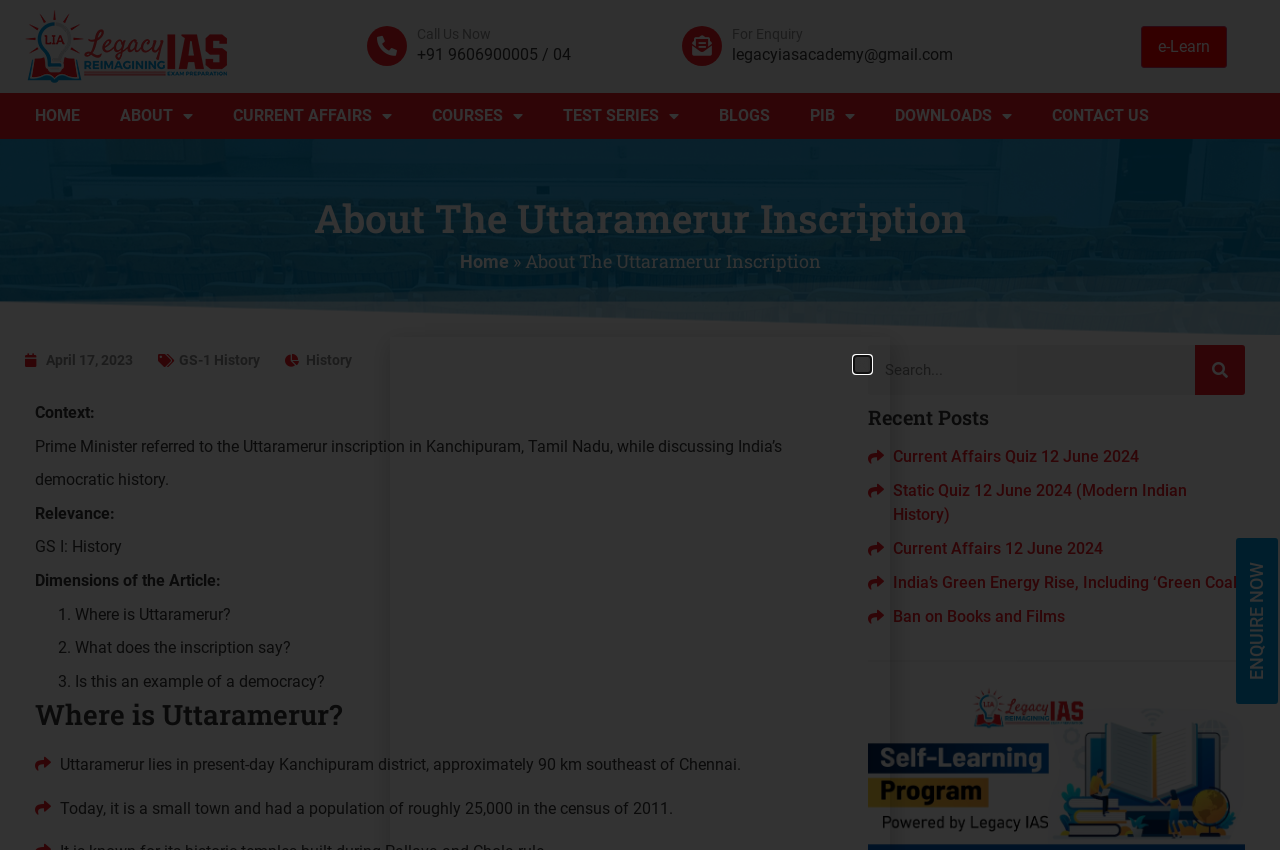Could you please study the image and provide a detailed answer to the question:
What is the location of Uttaramerur?

I found the location of Uttaramerur by reading the article, which states that 'Uttaramerur lies in present-day Kanchipuram district, approximately 90 km southeast of Chennai'.